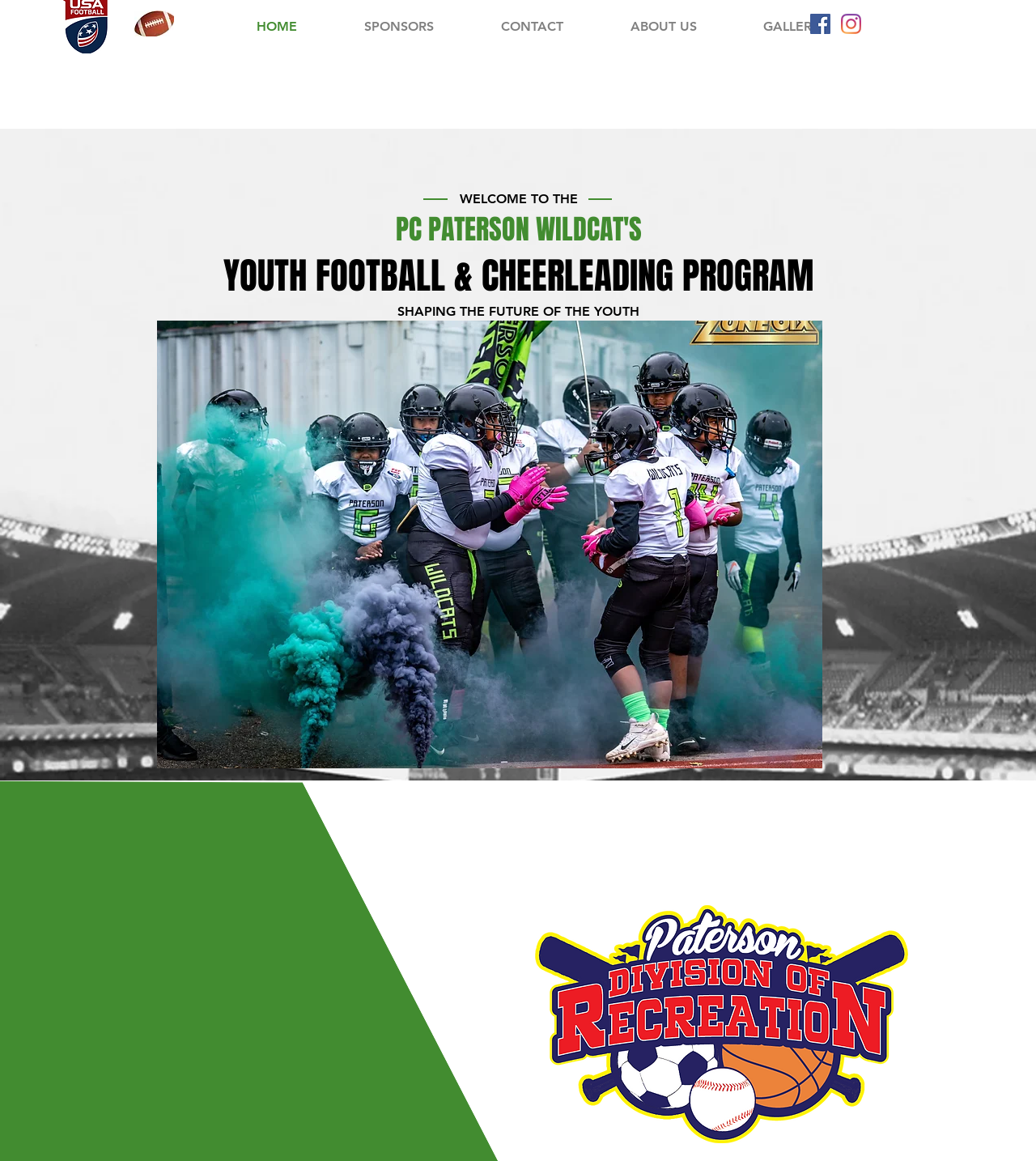Give a one-word or one-phrase response to the question: 
How many social media links are available?

2